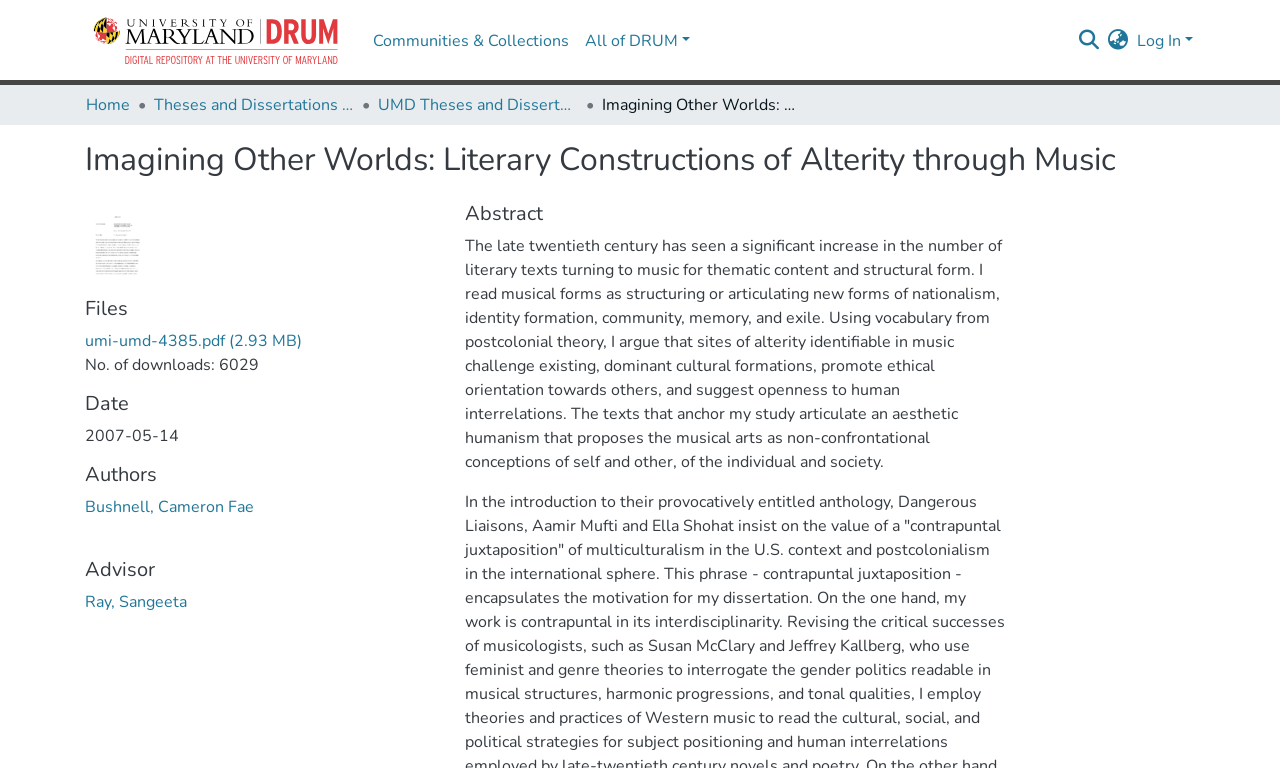Please determine the bounding box coordinates for the UI element described as: "Home".

[0.067, 0.121, 0.102, 0.152]